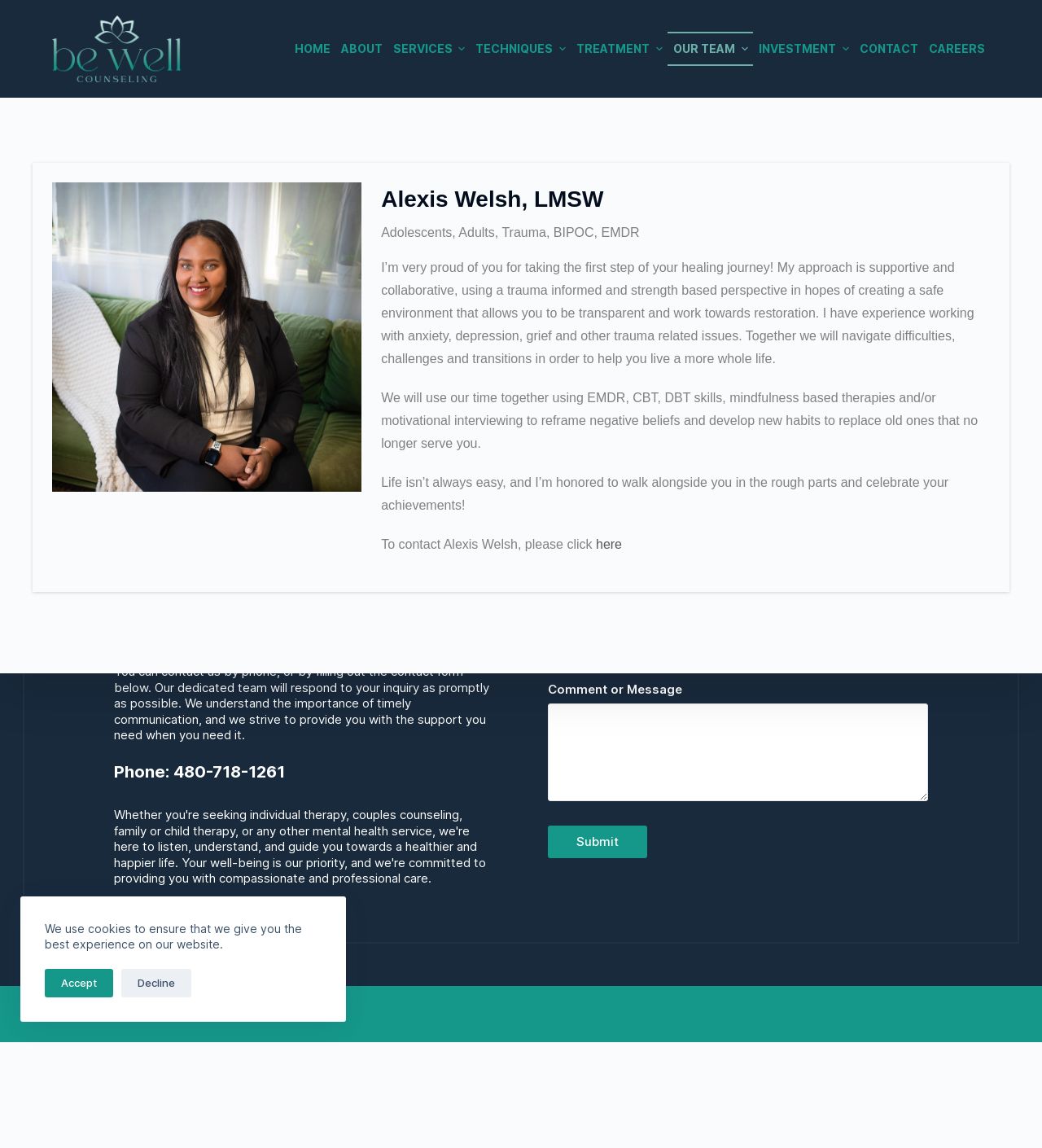What is the name of the counseling service?
Using the image as a reference, deliver a detailed and thorough answer to the question.

I determined the answer by looking at the top-left corner of the webpage, where the logo and name of the counseling service are displayed. The image with the text 'Be Well Counseling' is located at coordinates [0.05, 0.013, 0.174, 0.072], indicating that this is the name of the service.